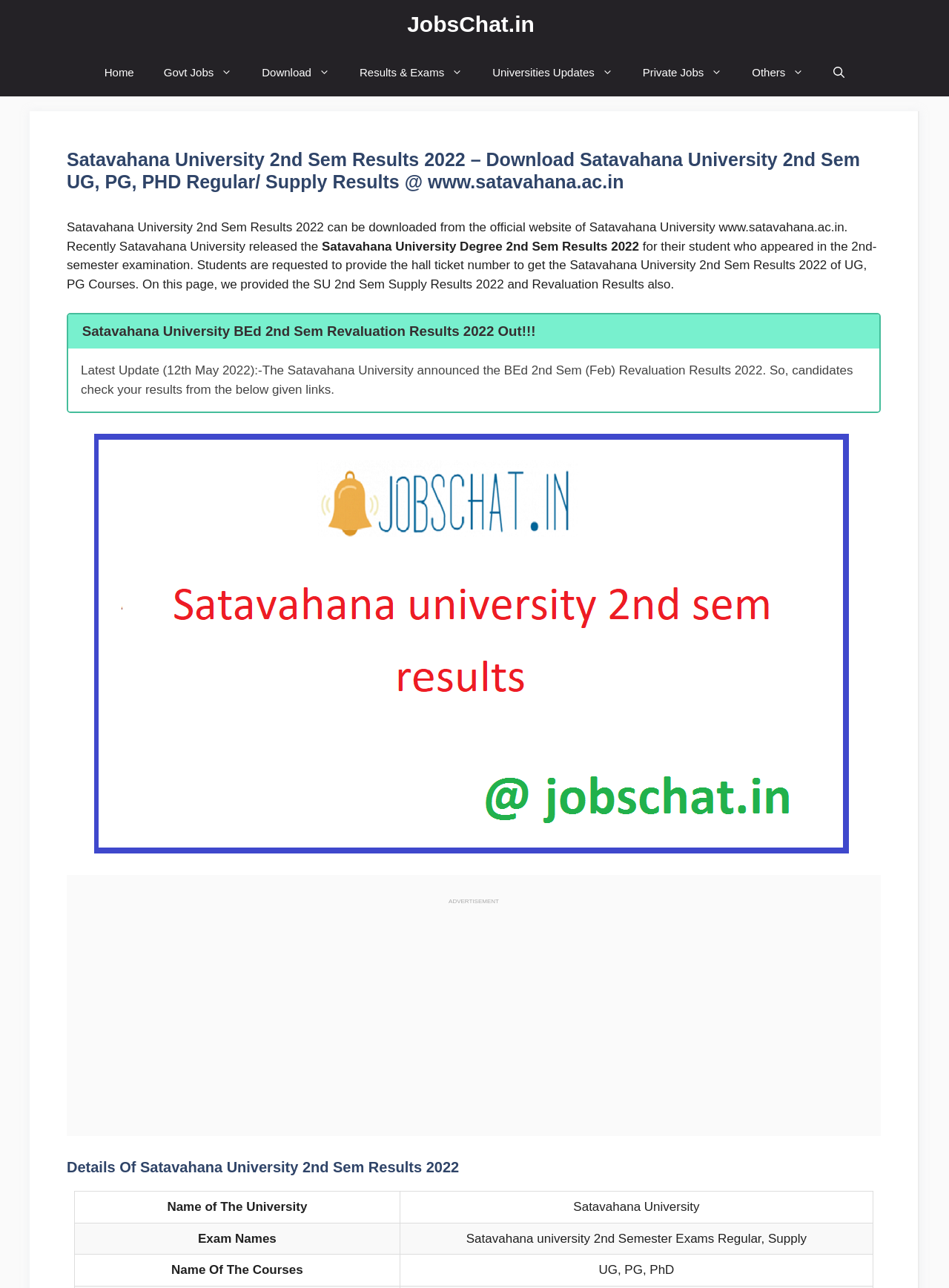Your task is to extract the text of the main heading from the webpage.

Satavahana University 2nd Sem Results 2022 – Download Satavahana University 2nd Sem UG, PG, PHD Regular/ Supply Results @ www.satavahana.ac.in